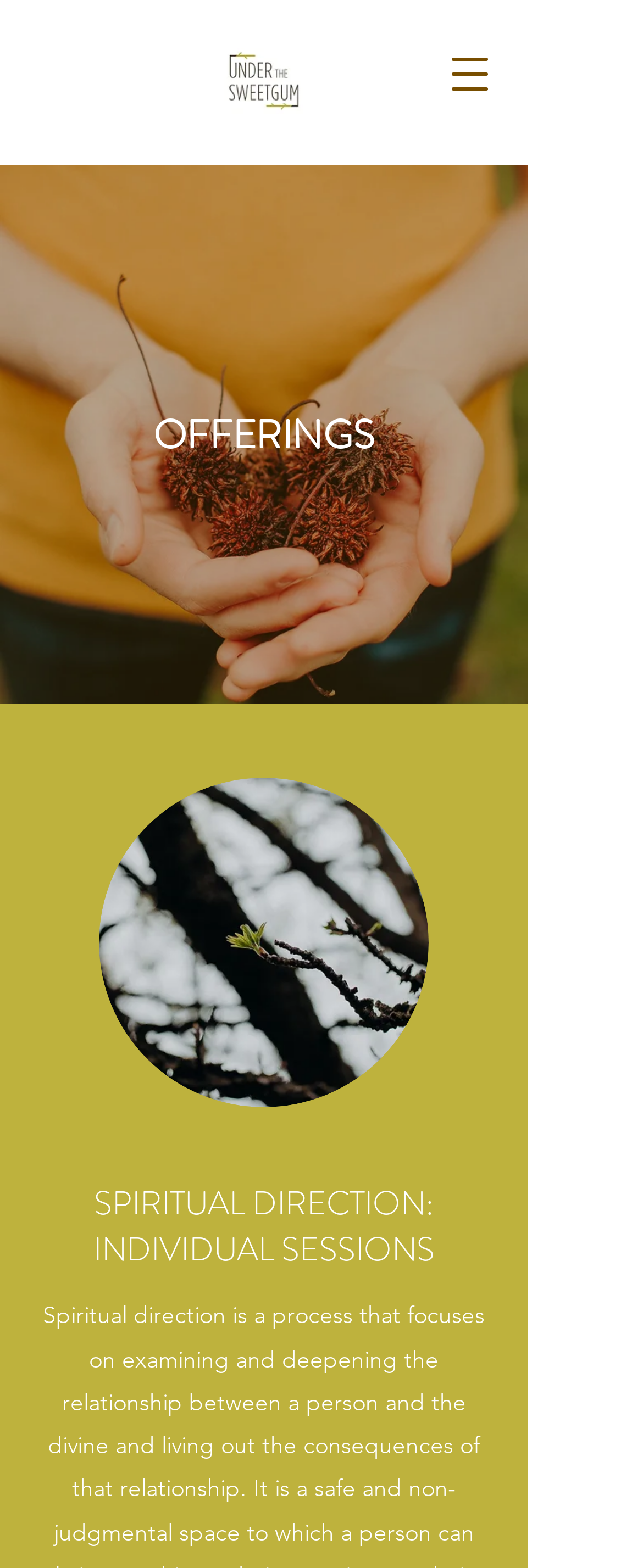What is the position of the navigation menu button?
Analyze the screenshot and provide a detailed answer to the question.

Based on the bounding box coordinates of the button 'Open navigation menu' ([0.679, 0.026, 0.782, 0.068]), it is located at the top right of the webpage.